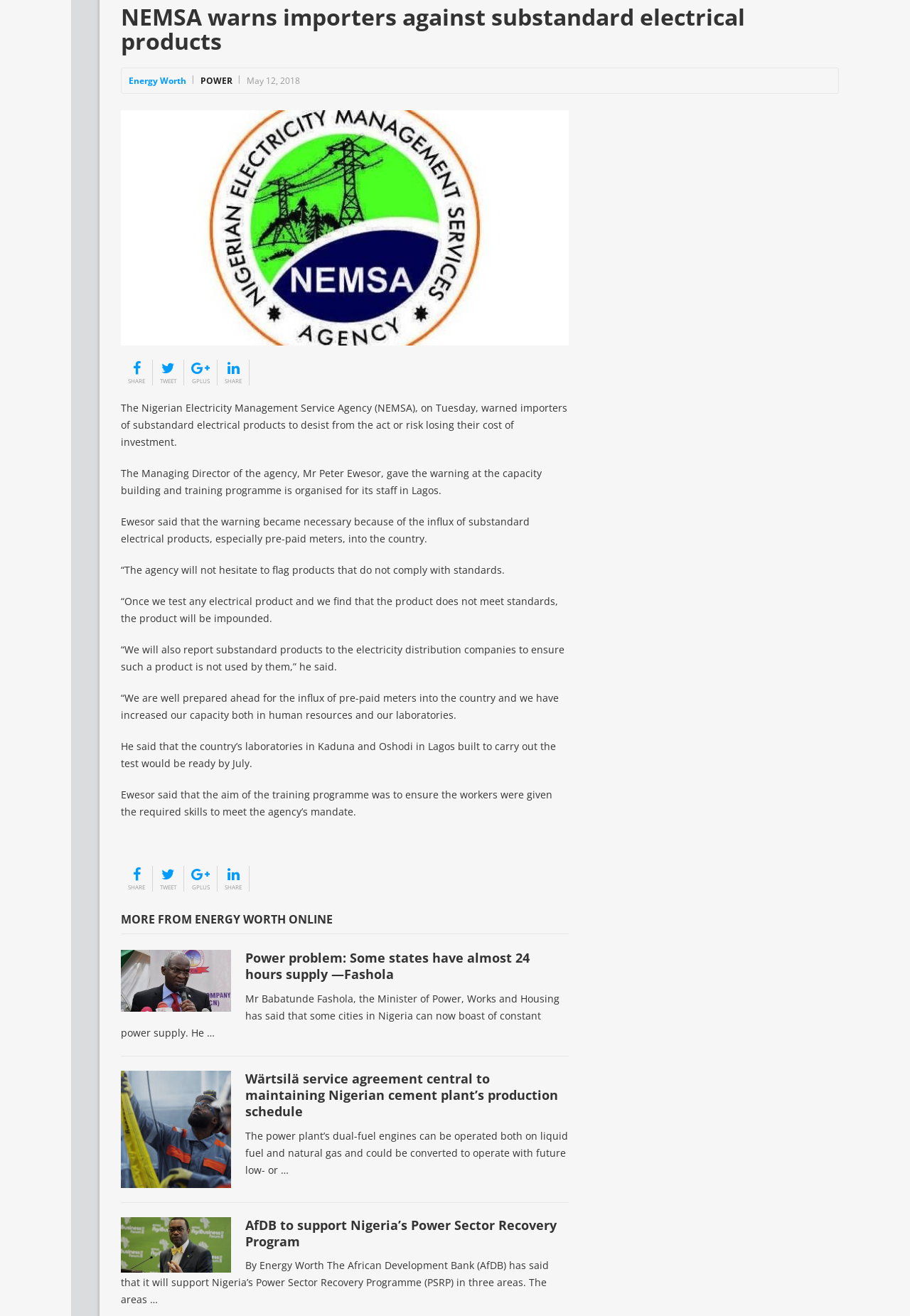Bounding box coordinates should be in the format (top-left x, top-left y, bottom-right x, bottom-right y) and all values should be floating point numbers between 0 and 1. Determine the bounding box coordinate for the UI element described as: Home

None